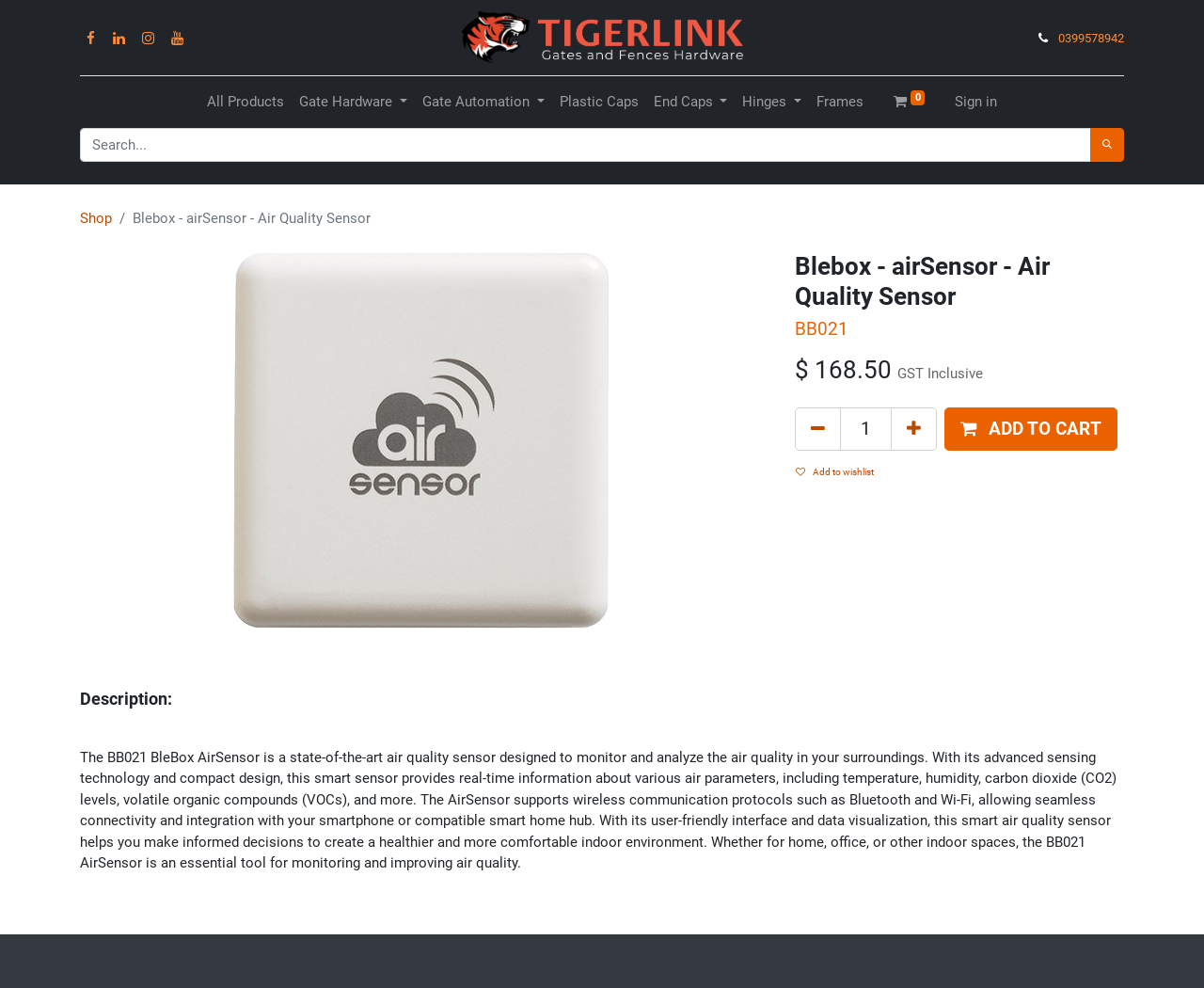What is the purpose of the air quality sensor?
Craft a detailed and extensive response to the question.

I found the answer by reading the description of the air quality sensor. According to the description, the sensor helps users make informed decisions to create a healthier and more comfortable indoor environment.